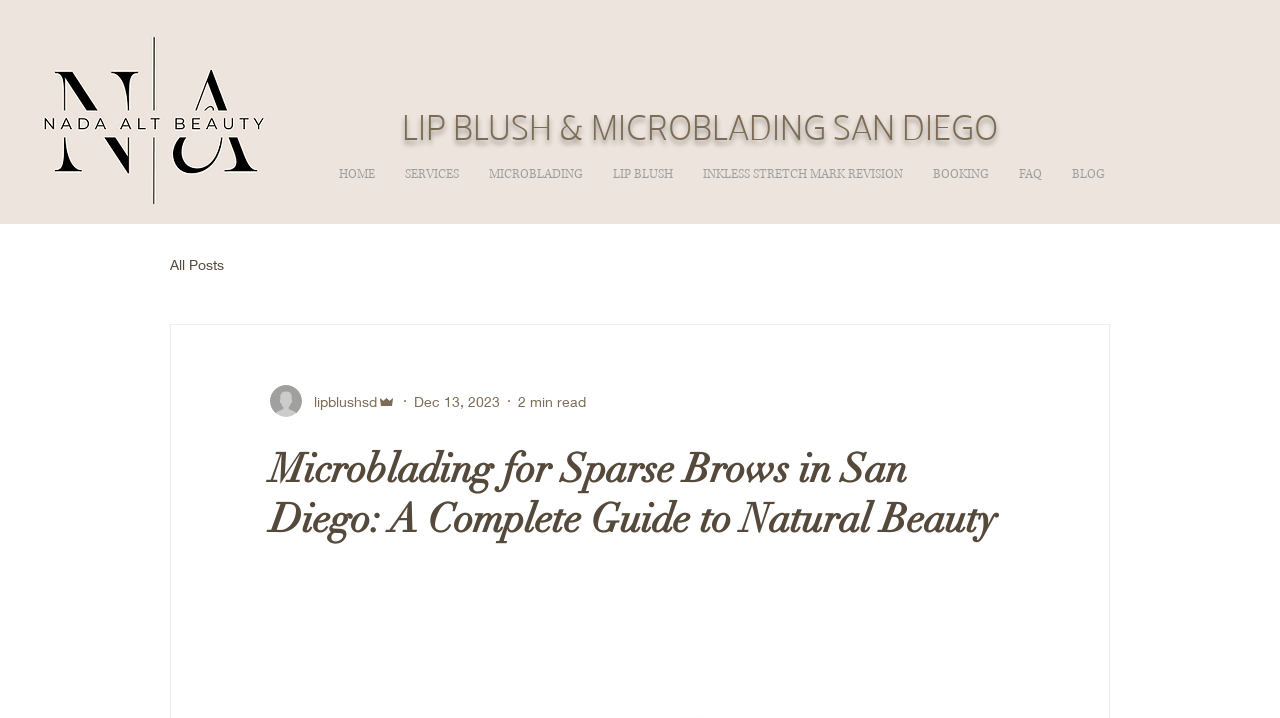Using details from the image, please answer the following question comprehensively:
What is the date of the blog post?

I found the answer by examining the generic element with the text 'Dec 13, 2023' which is likely to be the date of the blog post.